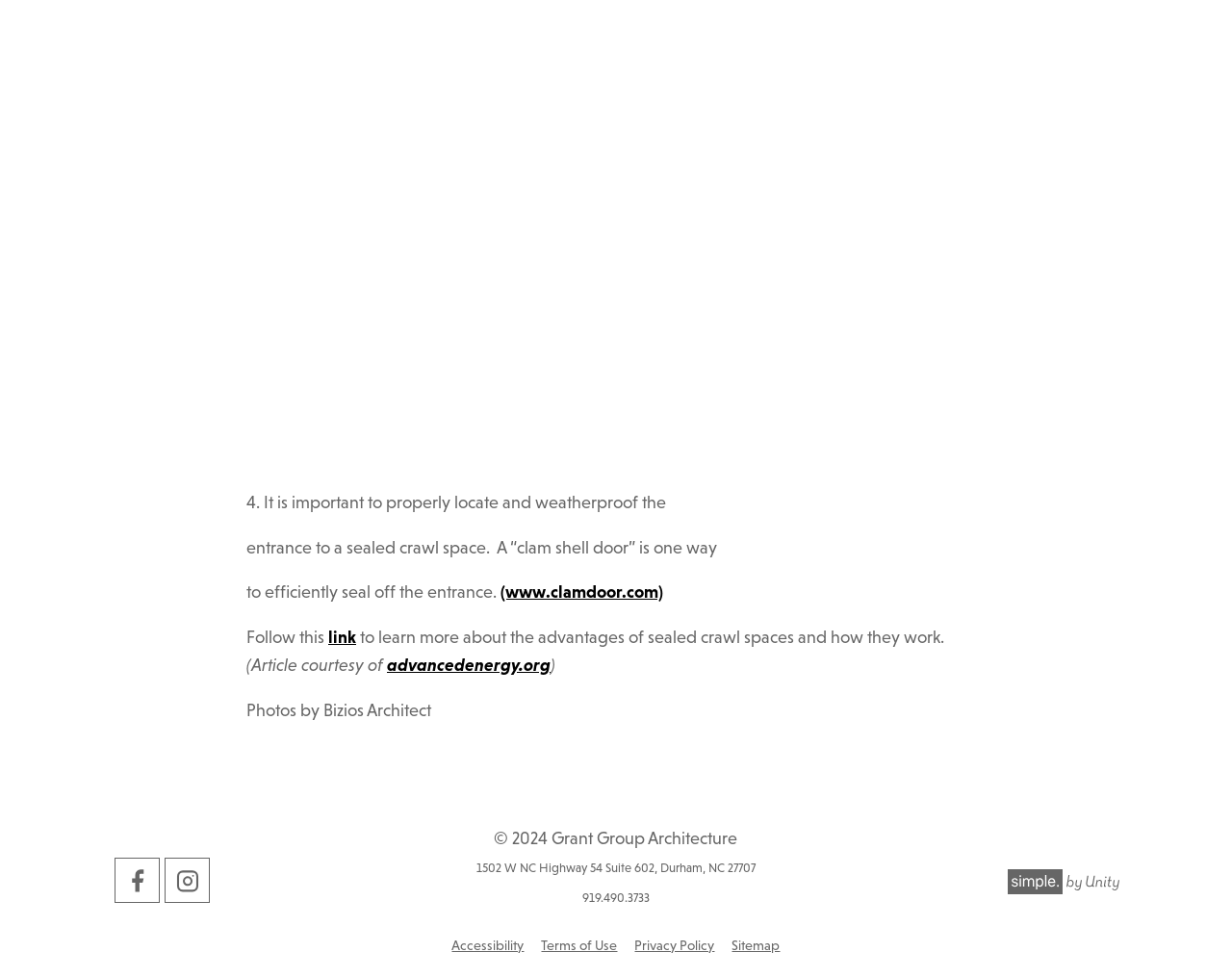What is the name of the architecture firm?
Please provide a detailed answer to the question.

The name of the architecture firm can be found in the footer section of the webpage, specifically in the text '© 2024 Grant Group Architecture'.